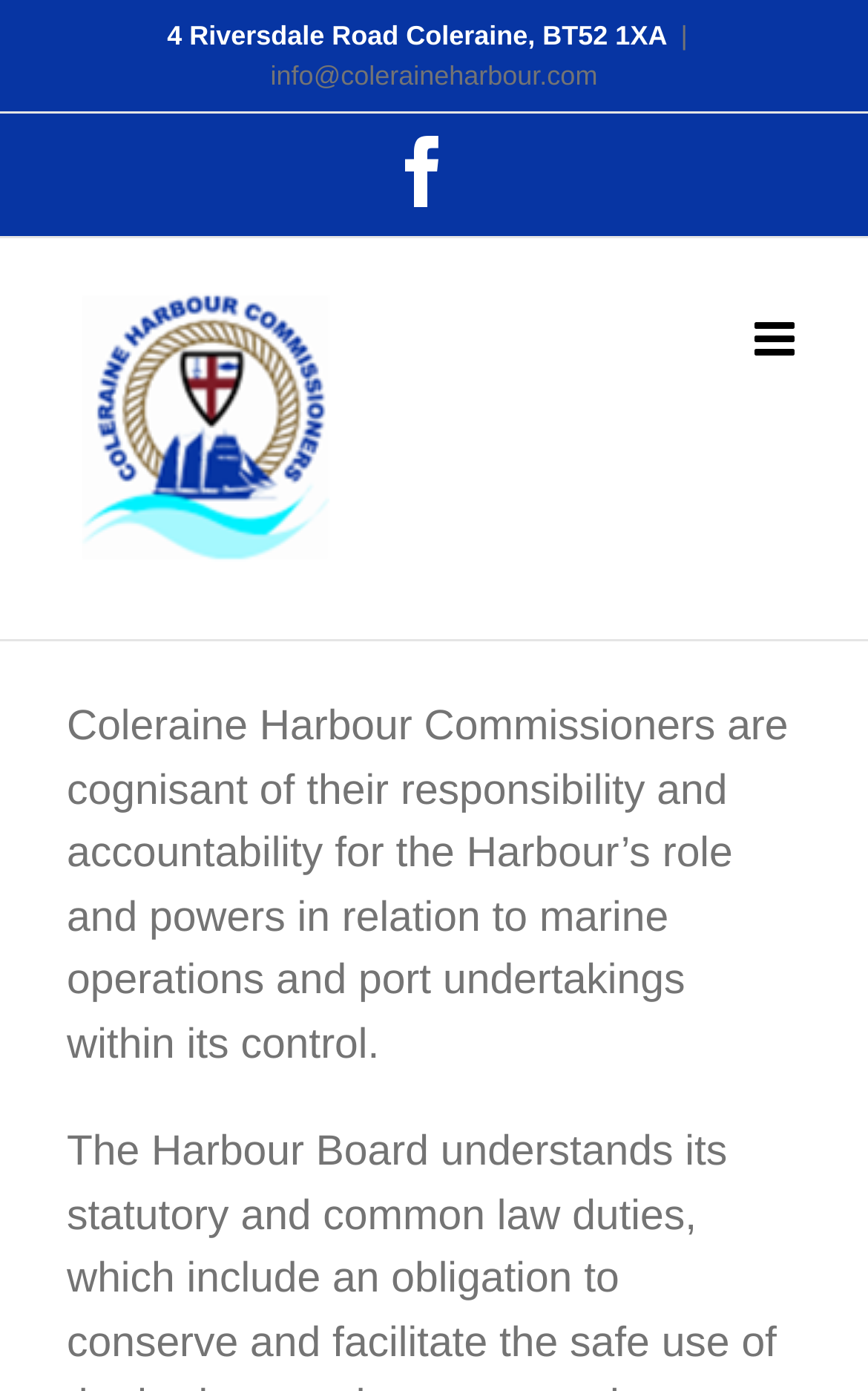Identify the bounding box of the UI element described as follows: "alt="Coleraine Harbour Commissioners Logo"". Provide the coordinates as four float numbers in the range of 0 to 1 [left, top, right, bottom].

[0.077, 0.204, 0.712, 0.412]